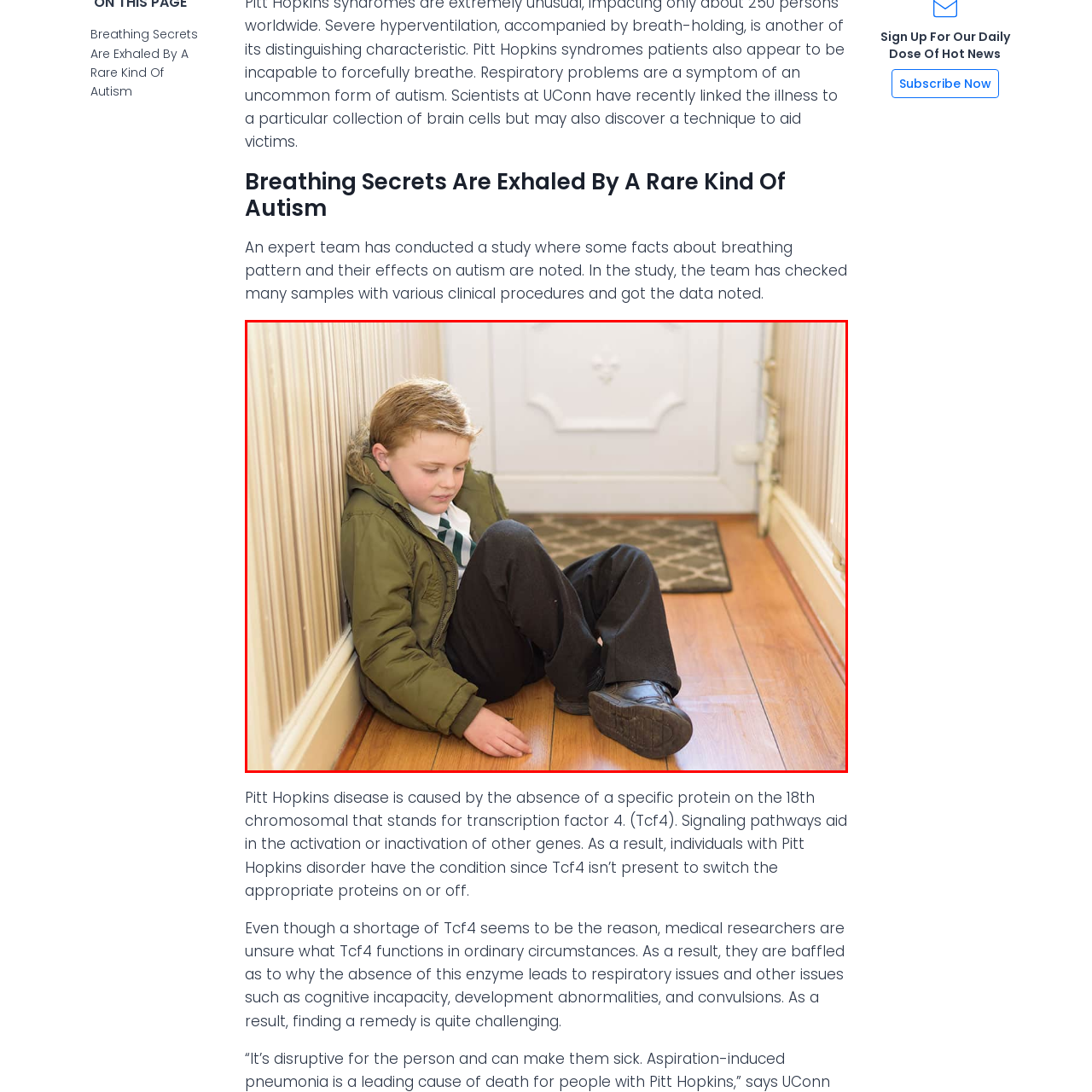Create an extensive caption describing the content of the image outlined in red.

The image features a young boy sitting against a wall in a hallway, dressed in a green jacket with a hood, a white shirt, and a striped tie. He appears to be in a moment of reflection, displaying a calm demeanor as he gazes downward, with his legs extended in front of him. The warm wooden floor and light-colored walls create a cozy atmosphere, contrasting with the seriousness of his posture. In the background, a door with a decorative panel is visible, along with a patterned mat, suggesting a home environment. This scene may resonate with themes of introspection or emotional experience, potentially linking to studies on breathing patterns and autism, as indicated by the article title adjacent to this image.